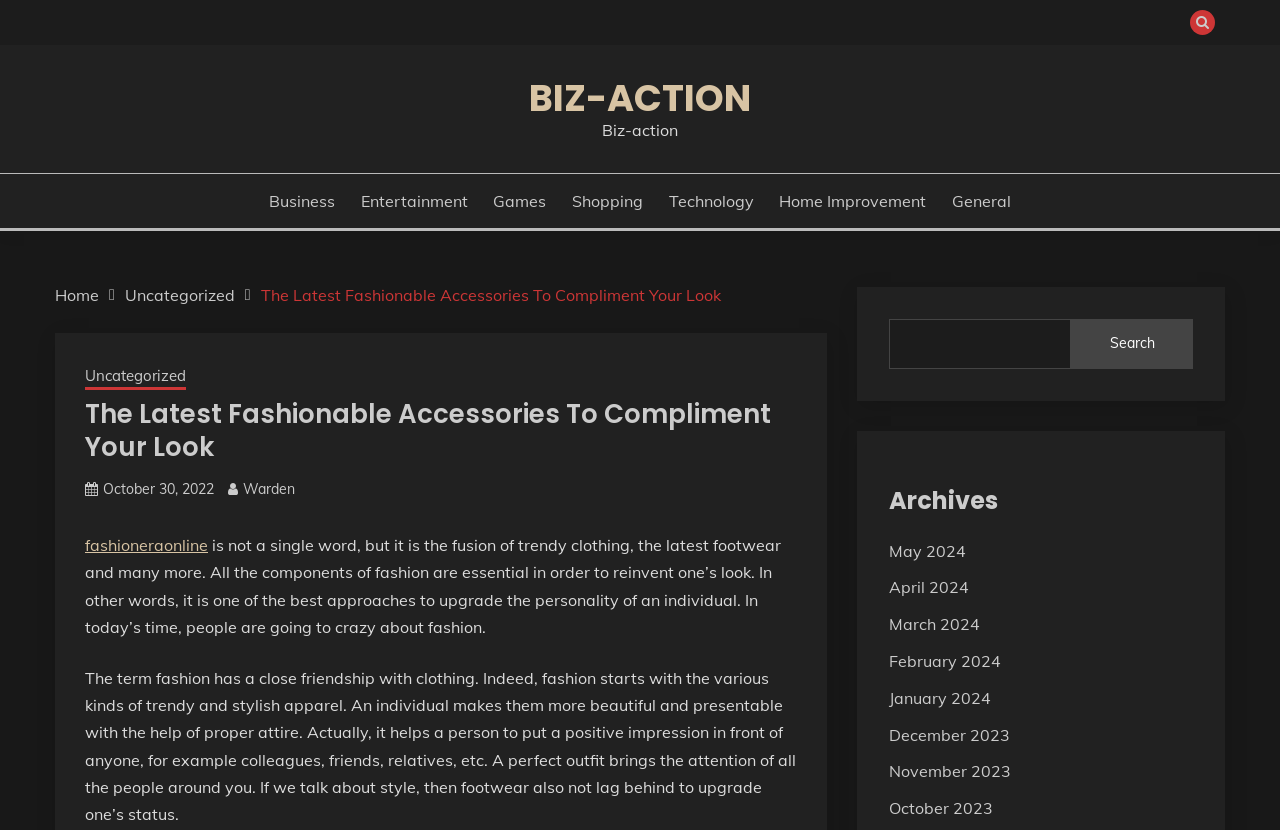Please identify the bounding box coordinates of the clickable element to fulfill the following instruction: "Browse archives for May 2024". The coordinates should be four float numbers between 0 and 1, i.e., [left, top, right, bottom].

[0.694, 0.651, 0.754, 0.675]